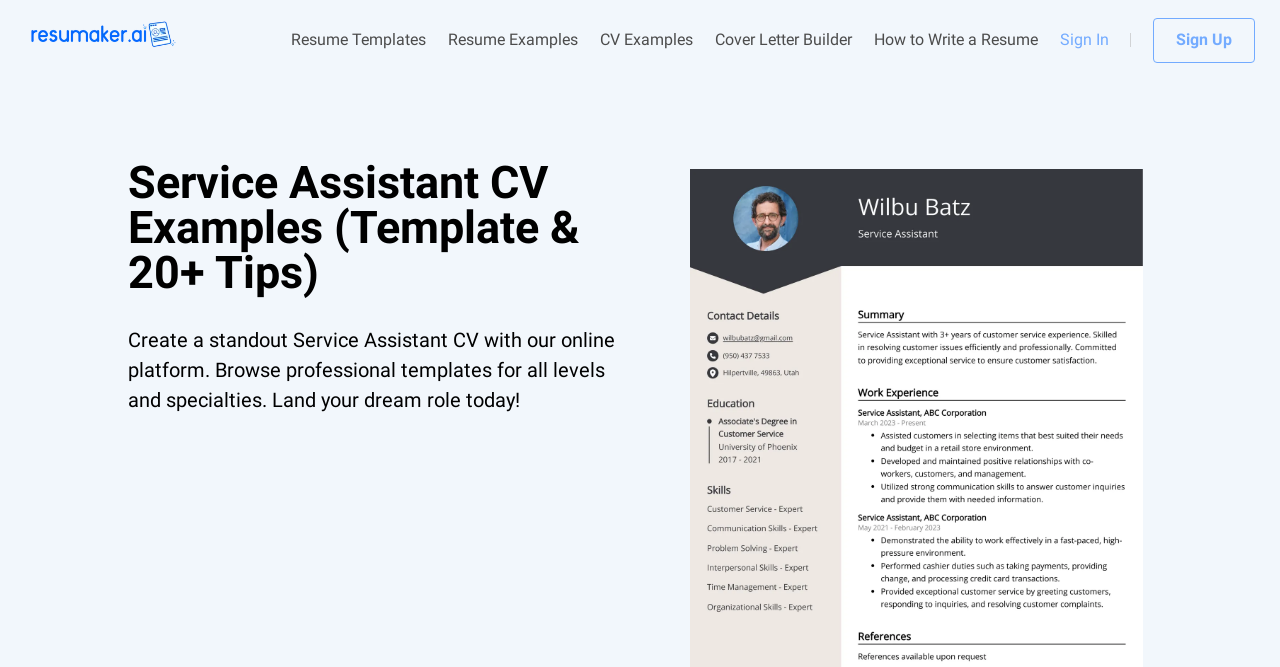Where are the sign in and sign up options located?
From the image, provide a succinct answer in one word or a short phrase.

Top right corner